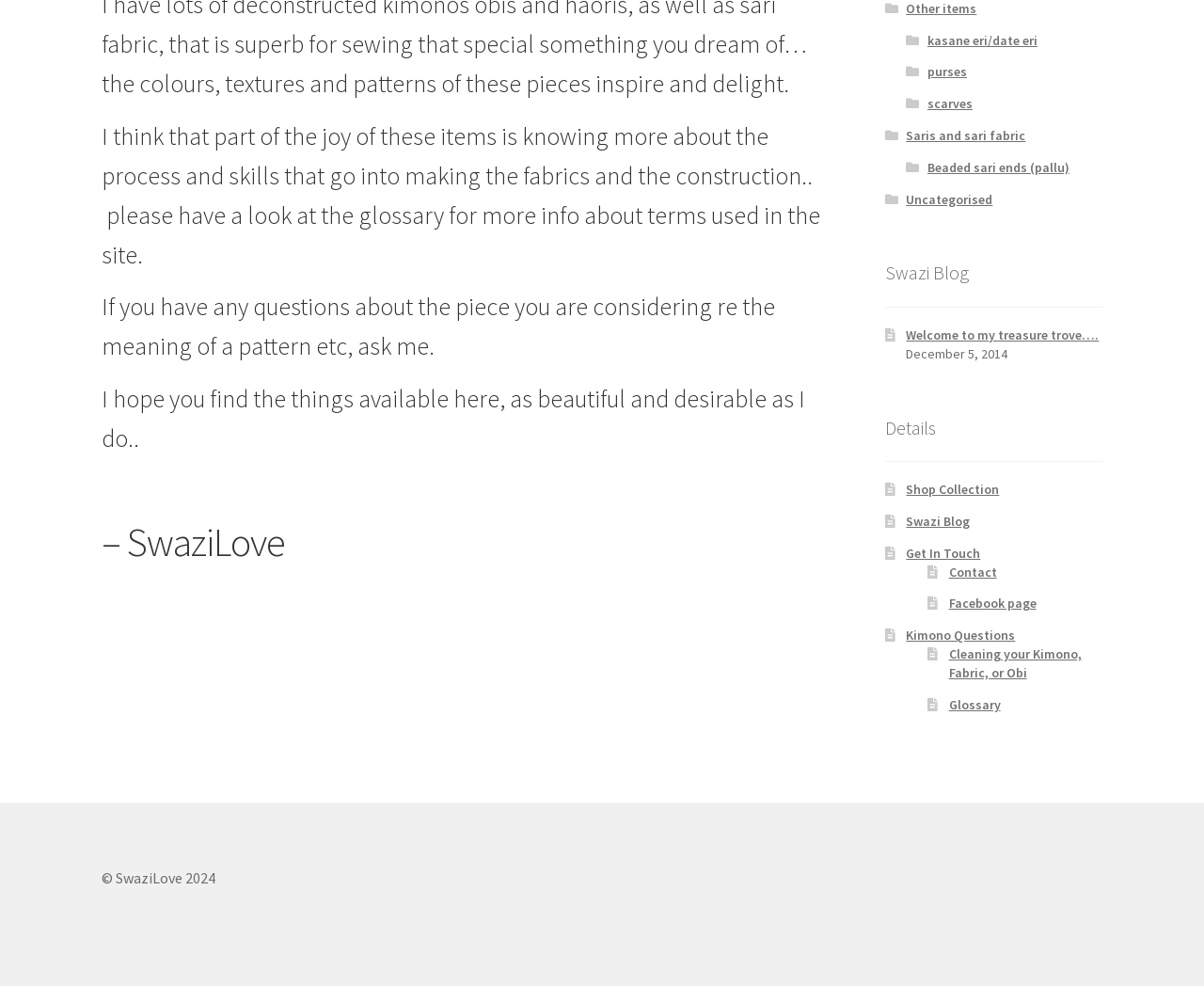Predict the bounding box for the UI component with the following description: "Saris and sari fabric".

[0.753, 0.129, 0.852, 0.146]